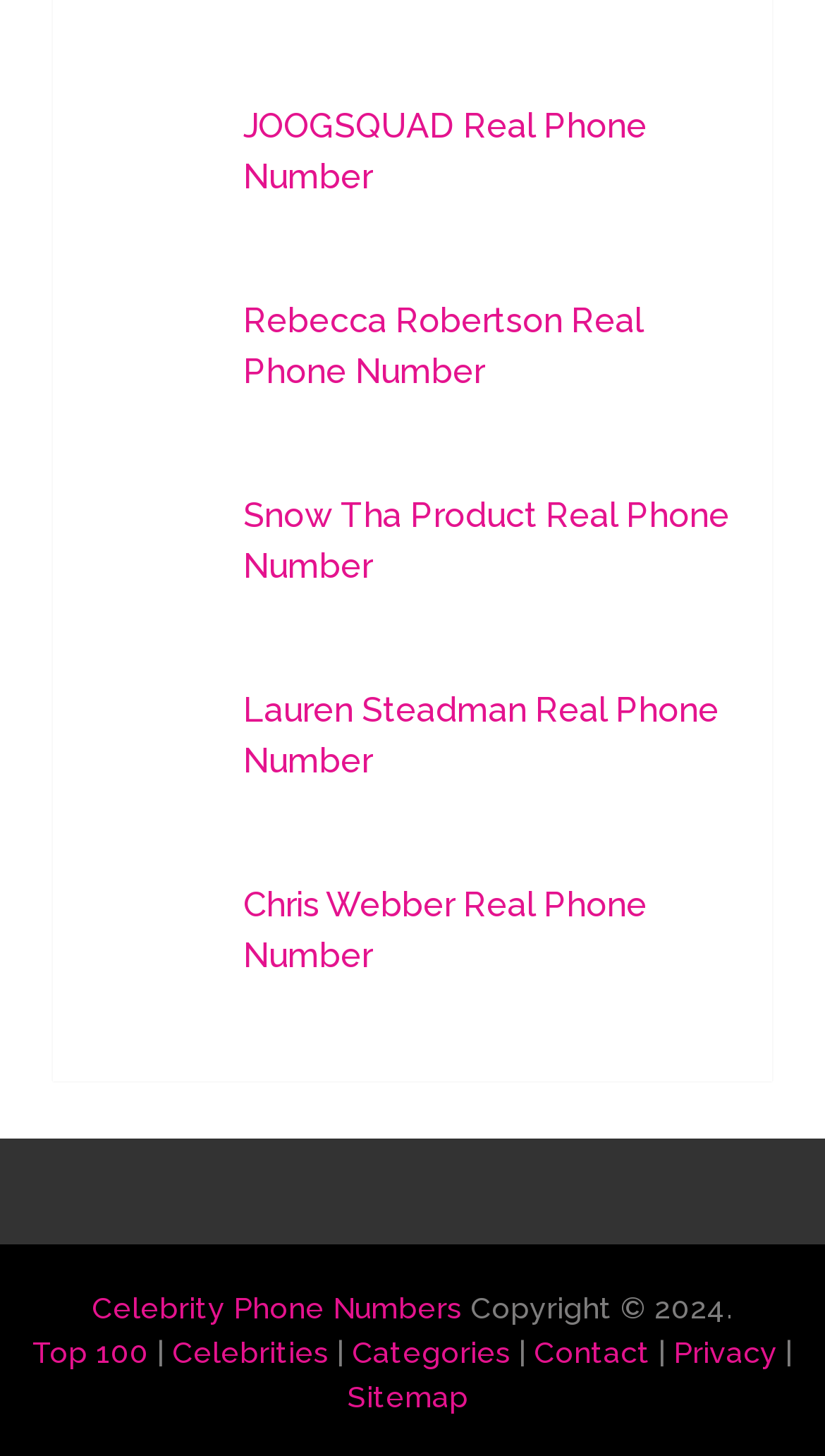Based on the image, give a detailed response to the question: Is there a sitemap for the website?

I found a link with the text 'Sitemap' at the bottom of the page, which suggests that there is a sitemap available for the website.